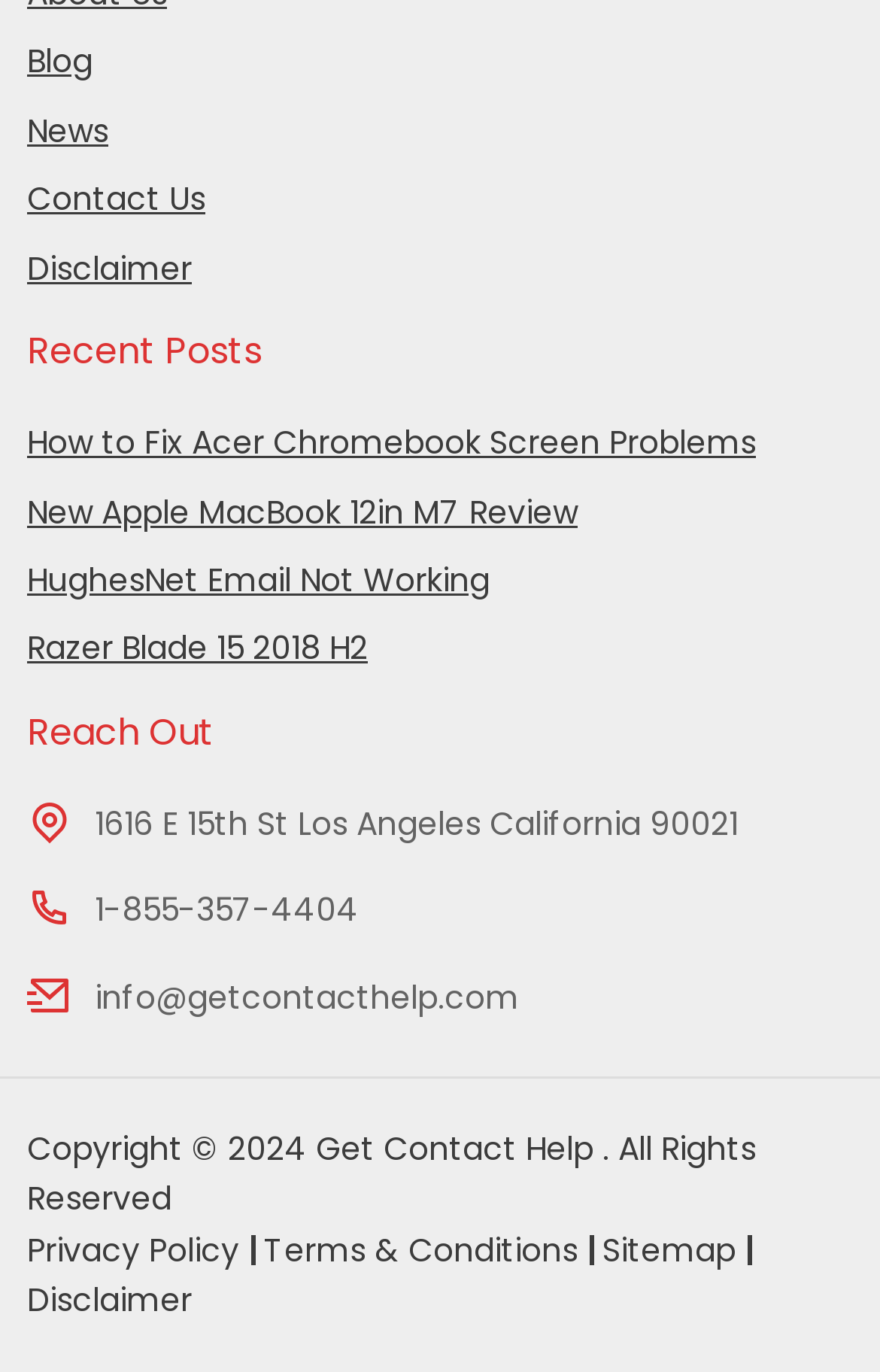Determine the bounding box coordinates of the area to click in order to meet this instruction: "read recent posts".

[0.031, 0.24, 0.969, 0.272]